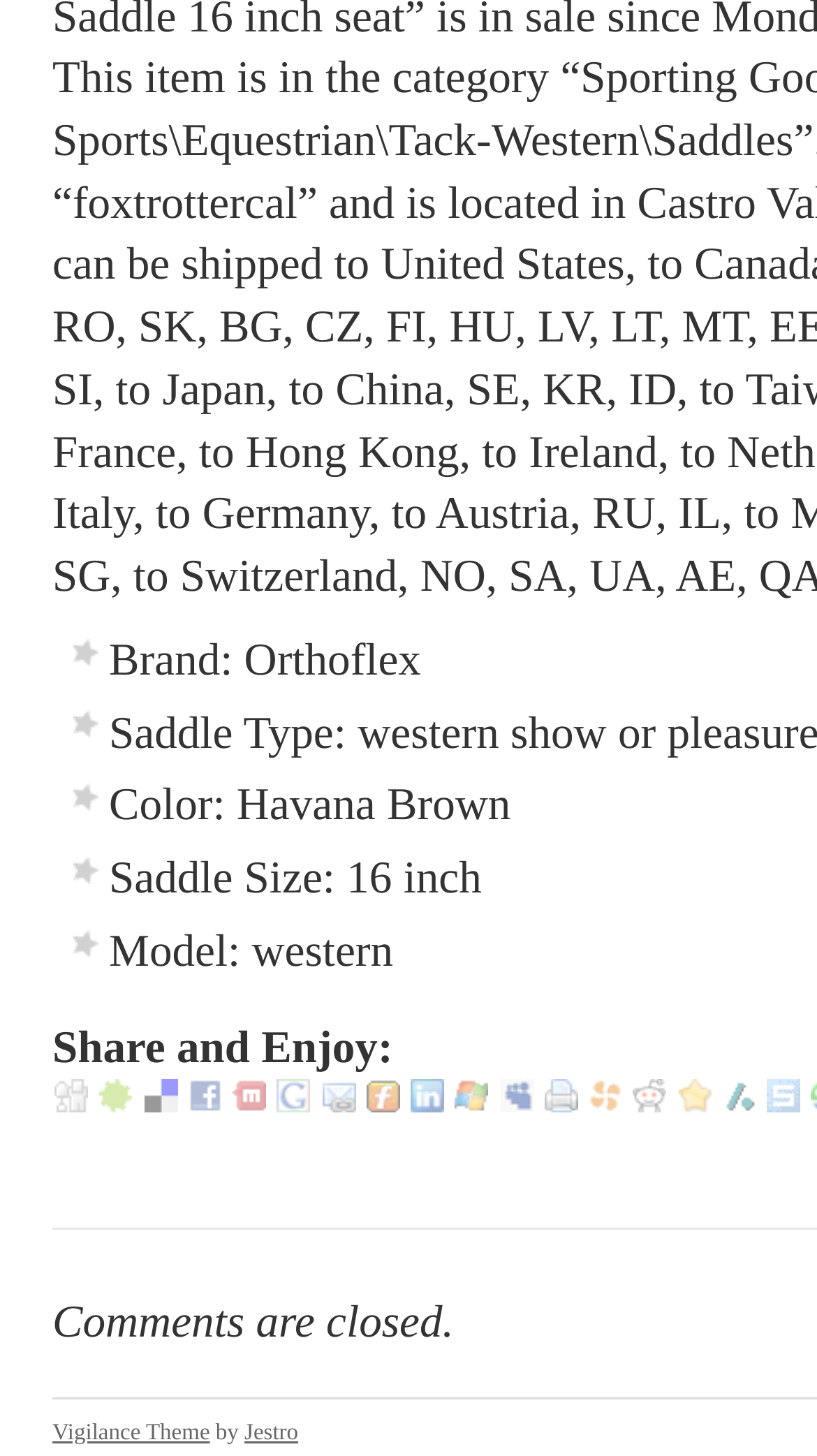Show the bounding box coordinates of the region that should be clicked to follow the instruction: "Visit Jestro's homepage."

[0.299, 0.975, 0.365, 0.992]